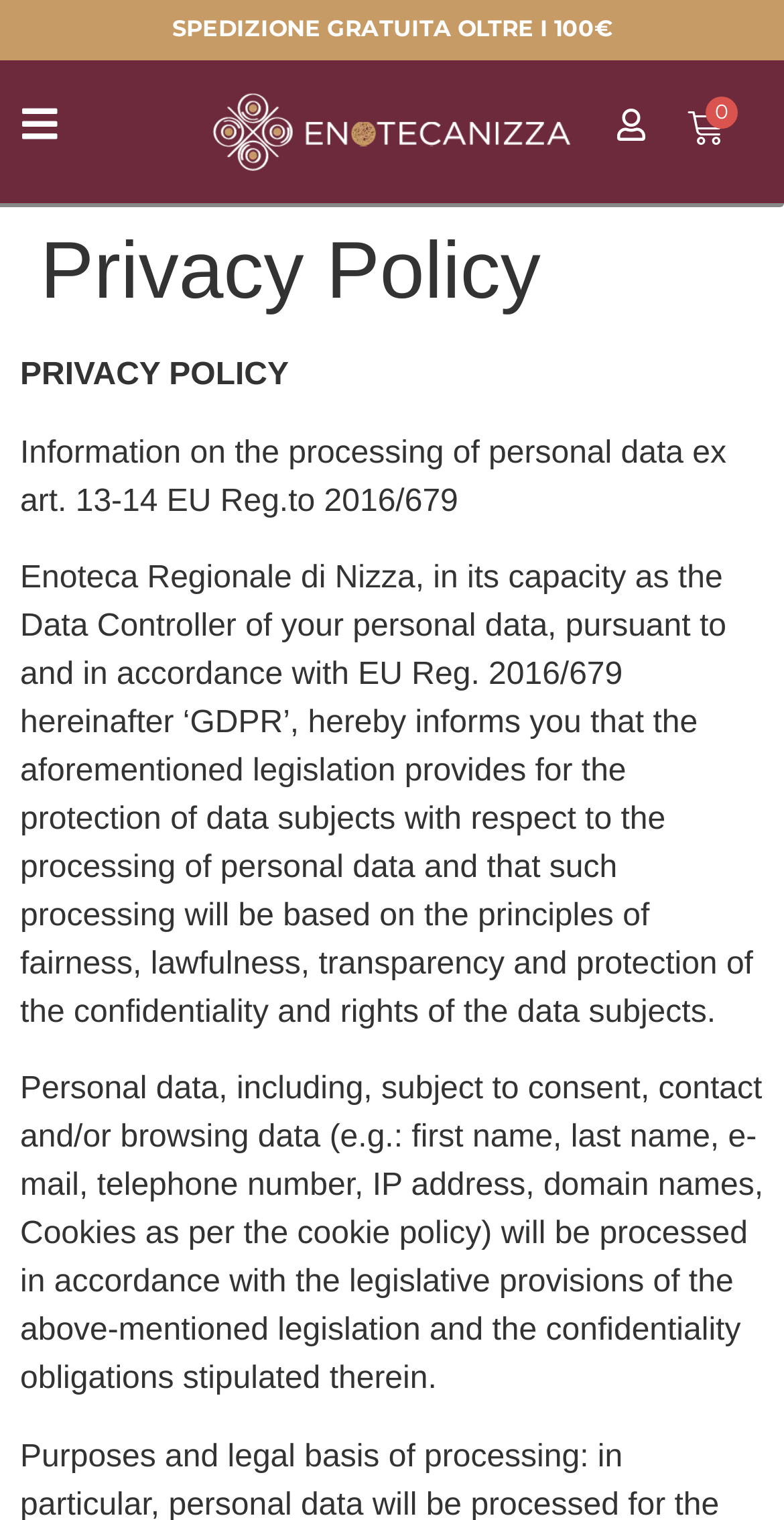What is the purpose of the website's data processing?
Refer to the screenshot and answer in one word or phrase.

Protection of data subjects